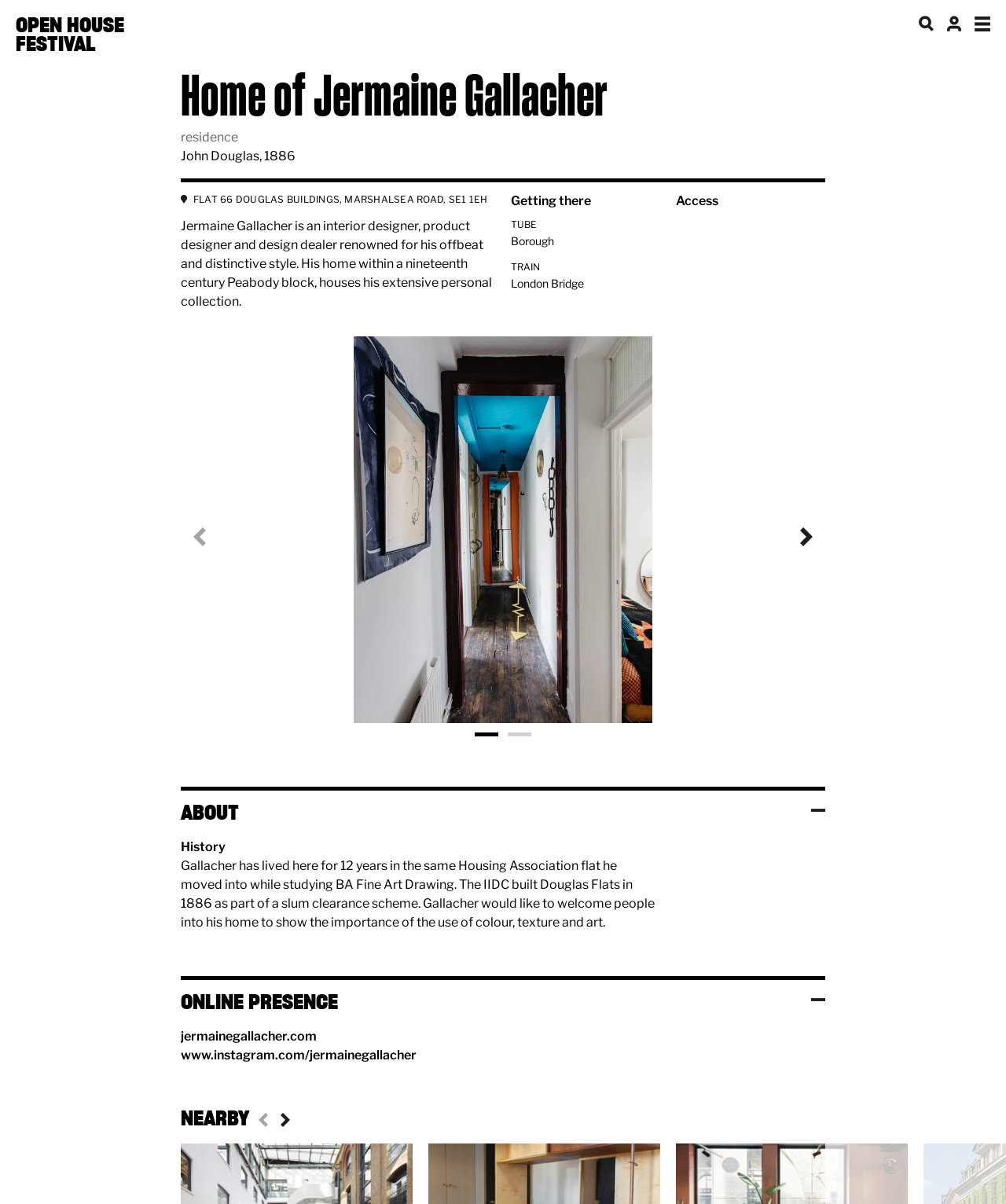Given the description: "Open House Festival", determine the bounding box coordinates of the UI element. The coordinates should be formatted as four float numbers between 0 and 1, [left, top, right, bottom].

[0.016, 0.013, 0.164, 0.044]